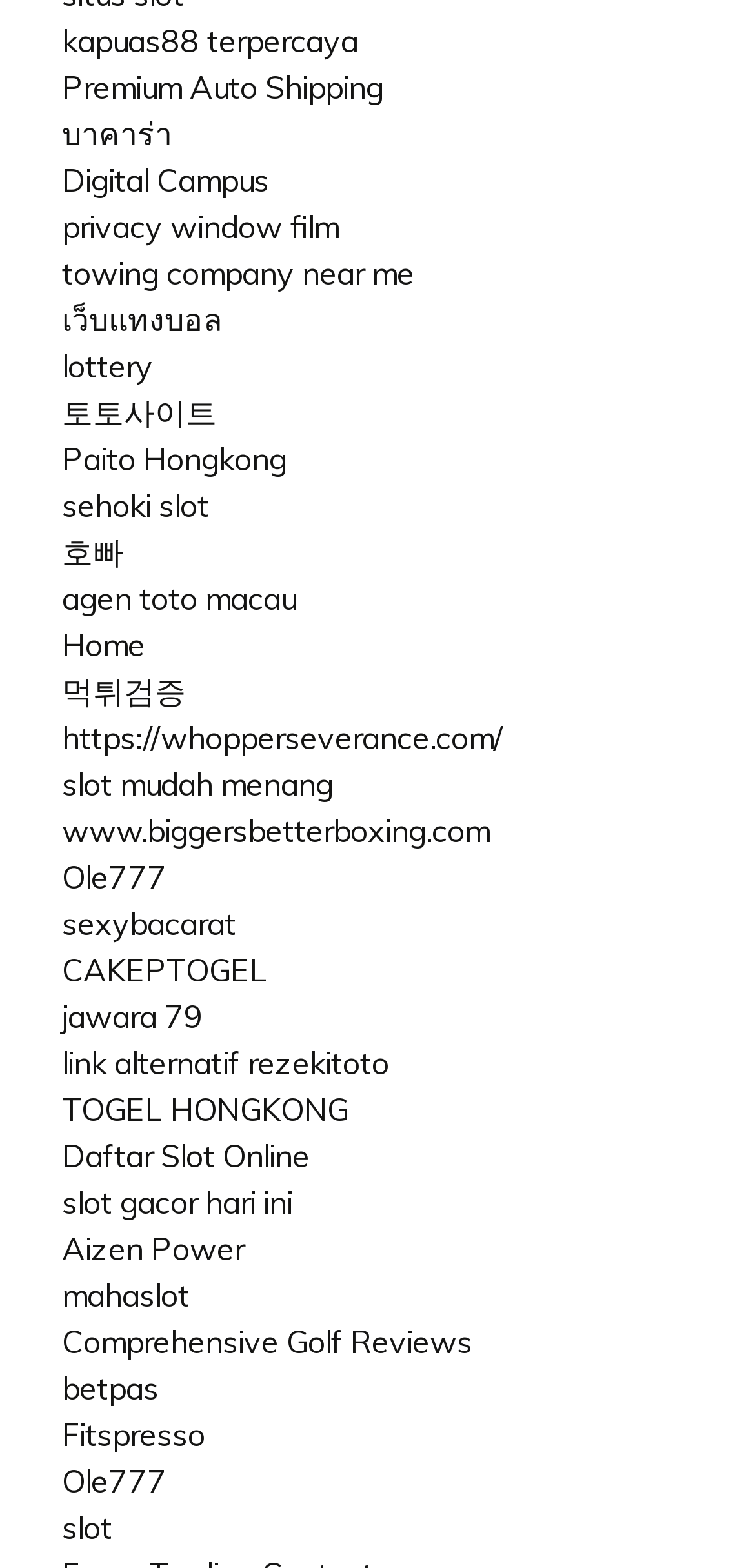Determine the bounding box coordinates for the UI element described. Format the coordinates as (top-left x, top-left y, bottom-right x, bottom-right y) and ensure all values are between 0 and 1. Element description: sehoki slot

[0.082, 0.31, 0.277, 0.335]